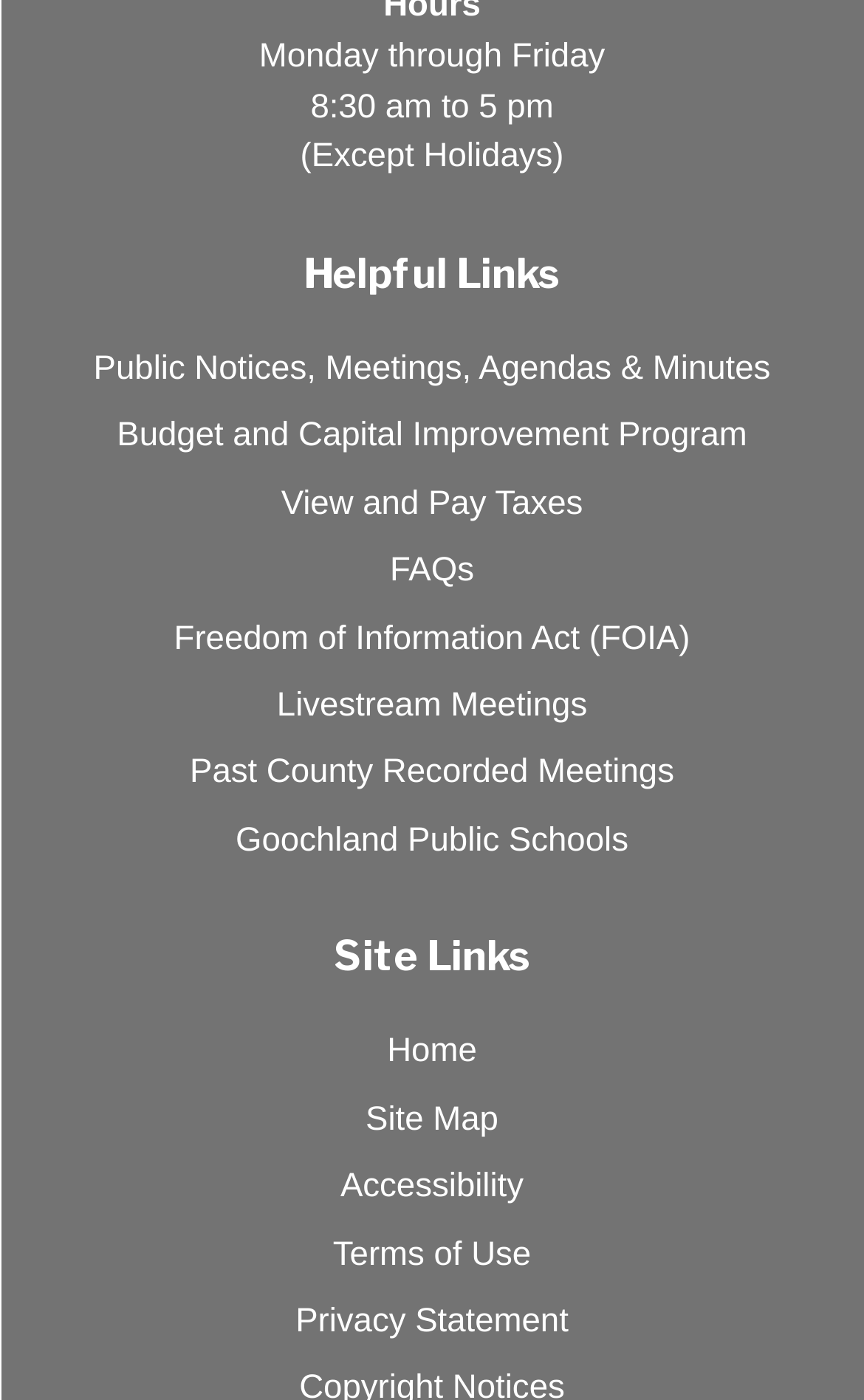Determine the bounding box coordinates of the clickable element to complete this instruction: "Access Goochland Public Schools". Provide the coordinates in the format of four float numbers between 0 and 1, [left, top, right, bottom].

[0.273, 0.587, 0.727, 0.614]